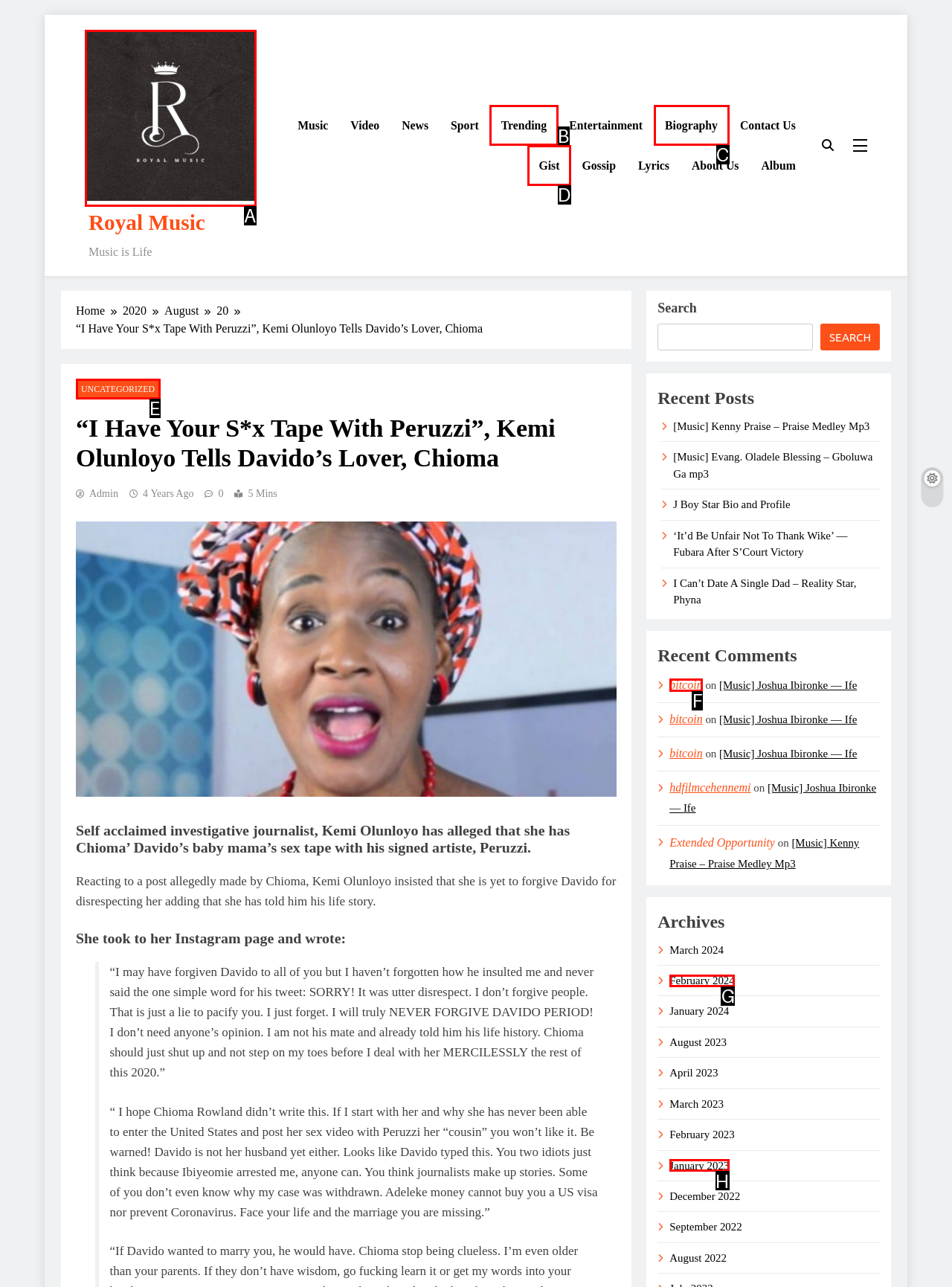Please select the letter of the HTML element that fits the description: February 2024. Answer with the option's letter directly.

G